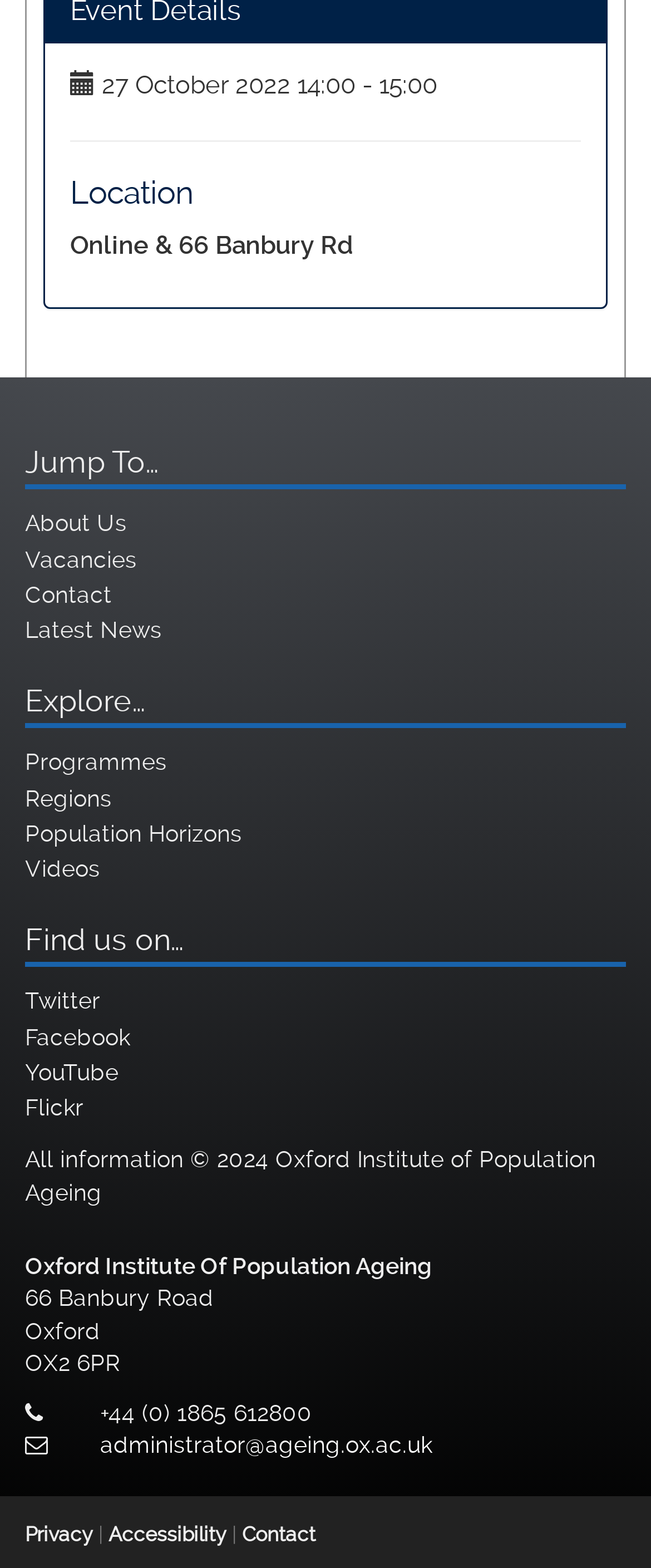Please determine the bounding box coordinates of the clickable area required to carry out the following instruction: "View About Us page". The coordinates must be four float numbers between 0 and 1, represented as [left, top, right, bottom].

[0.038, 0.325, 0.195, 0.342]